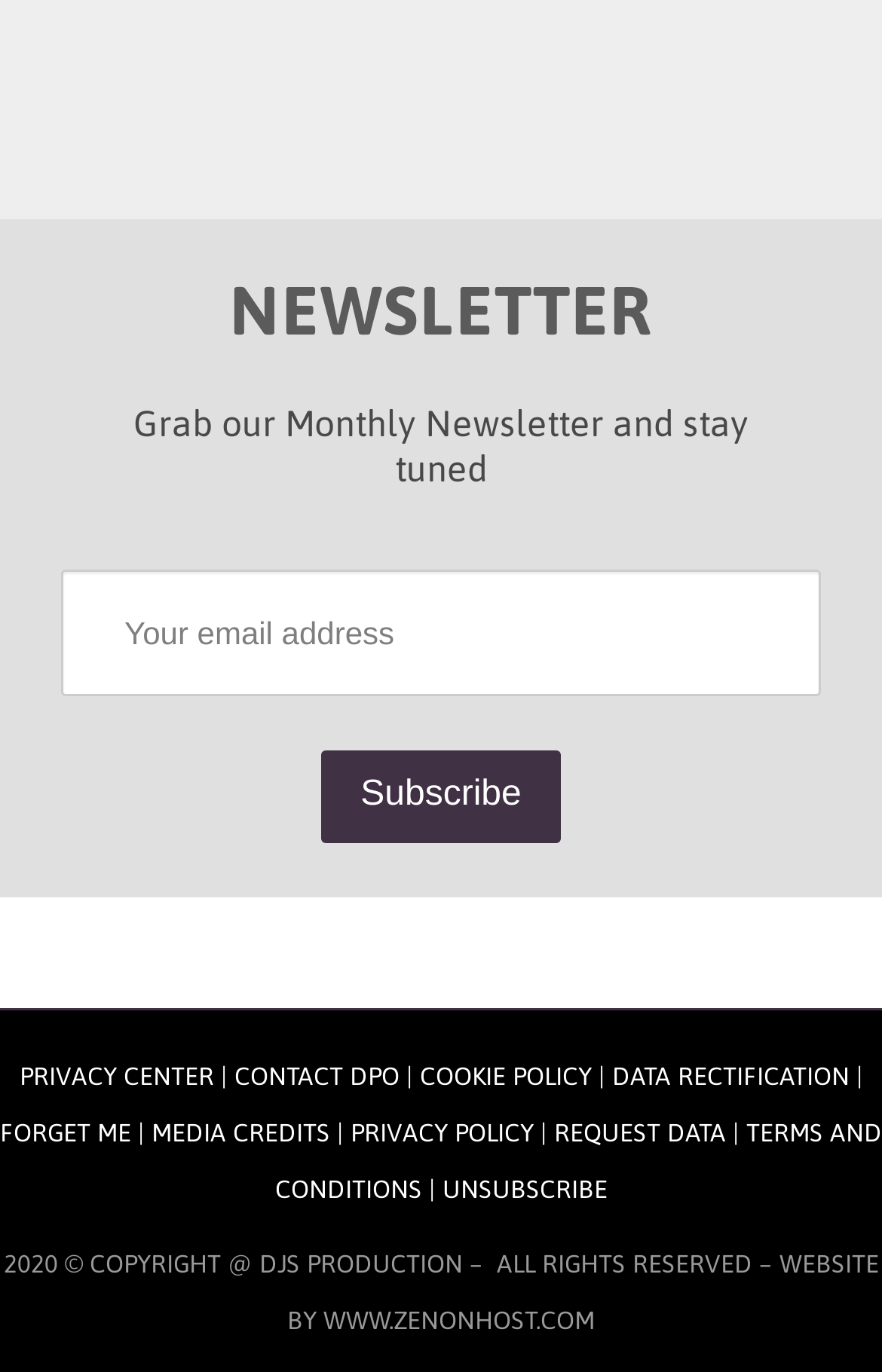Predict the bounding box of the UI element based on the description: "name="email" placeholder="Your email address"". The coordinates should be four float numbers between 0 and 1, formatted as [left, top, right, bottom].

[0.069, 0.415, 0.931, 0.507]